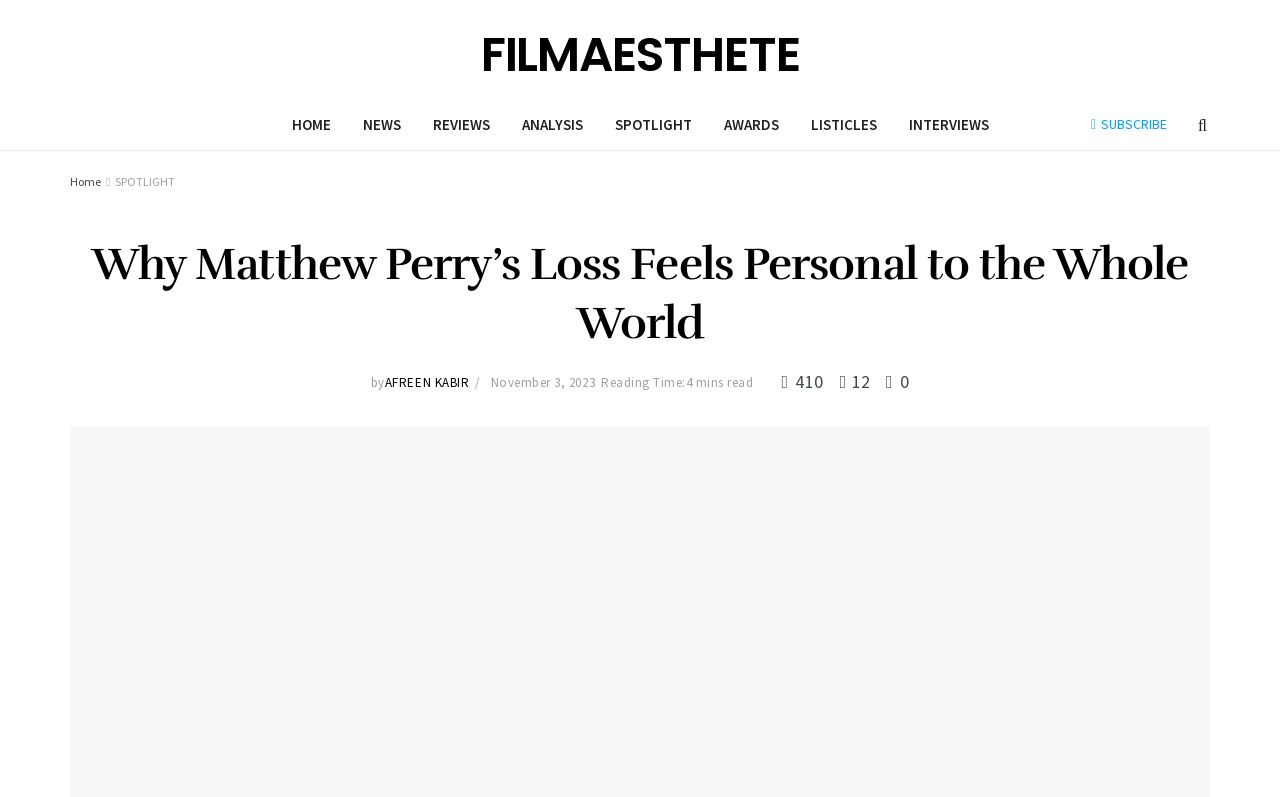What is the purpose of the '' icon?
Using the information presented in the image, please offer a detailed response to the question.

The '' icon is a button with the text 'SUBSCRIBE' next to it, indicating that it is a subscription button.